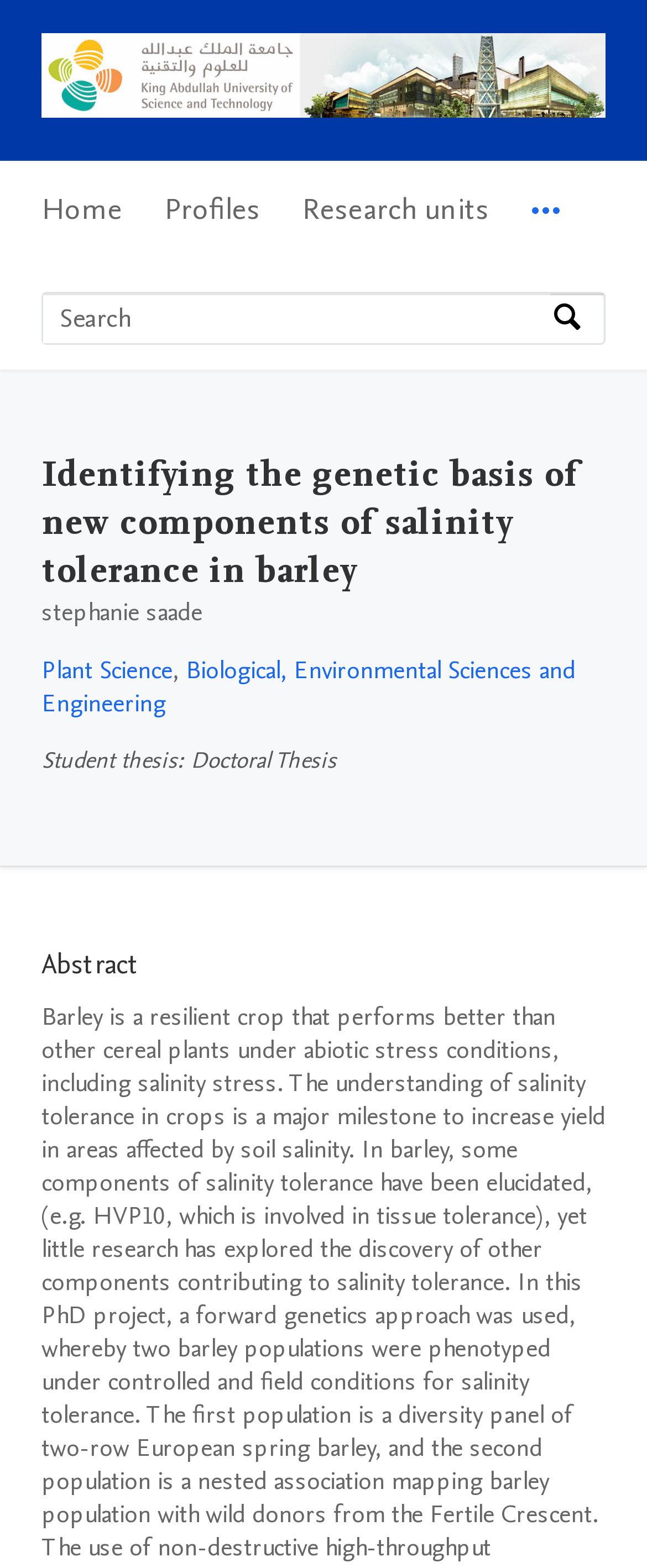Describe the webpage meticulously, covering all significant aspects.

The webpage is about a faculty portal, specifically showcasing the research of Dr. Stephanie Saade in Plant Science and Biological, Environmental Sciences and Engineering. At the top-left corner, there is a logo of KAUST FACULTY PORTAL, accompanied by a link to the portal's home page. Below the logo, there is a main navigation menu with five items: Home, Profiles, Research units, and More navigation options.

On the right side of the navigation menu, there is a search bar with a placeholder text "Search by expertise, name or affiliation" and a search button. Below the search bar, there is a section highlighting Dr. Saade's research, with her name and affiliations listed. 

The main content of the page is focused on a specific research project, "Identifying the genetic basis of new components of salinity tolerance in barley". There is a heading "Abstract" at the top of this section, followed by a brief description of the project. The project is related to a doctoral thesis, as indicated by the text "Student thesis: Doctoral Thesis".